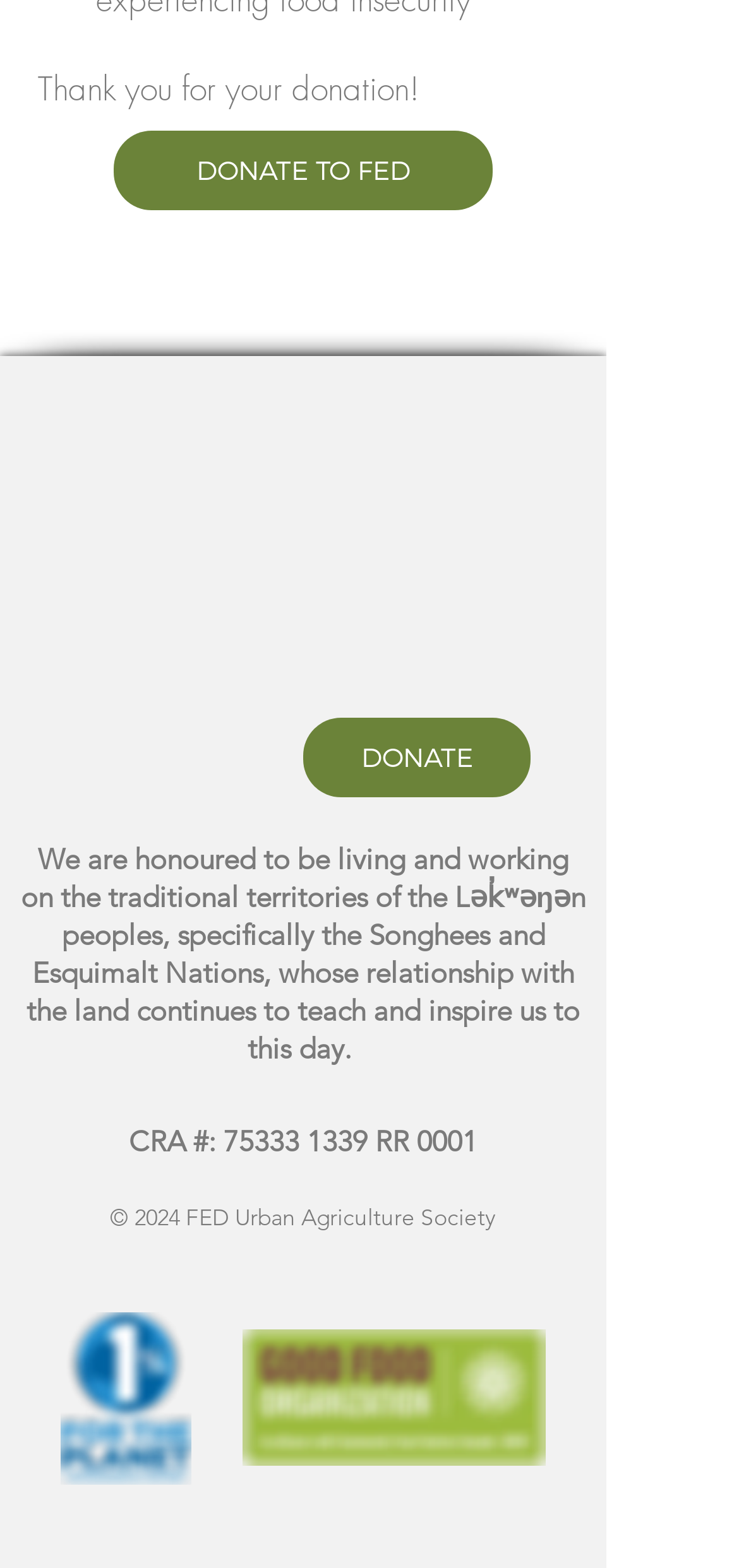Using the element description All Sleep Consulting Services, predict the bounding box coordinates for the UI element. Provide the coordinates in (top-left x, top-left y, bottom-right x, bottom-right y) format with values ranging from 0 to 1.

None